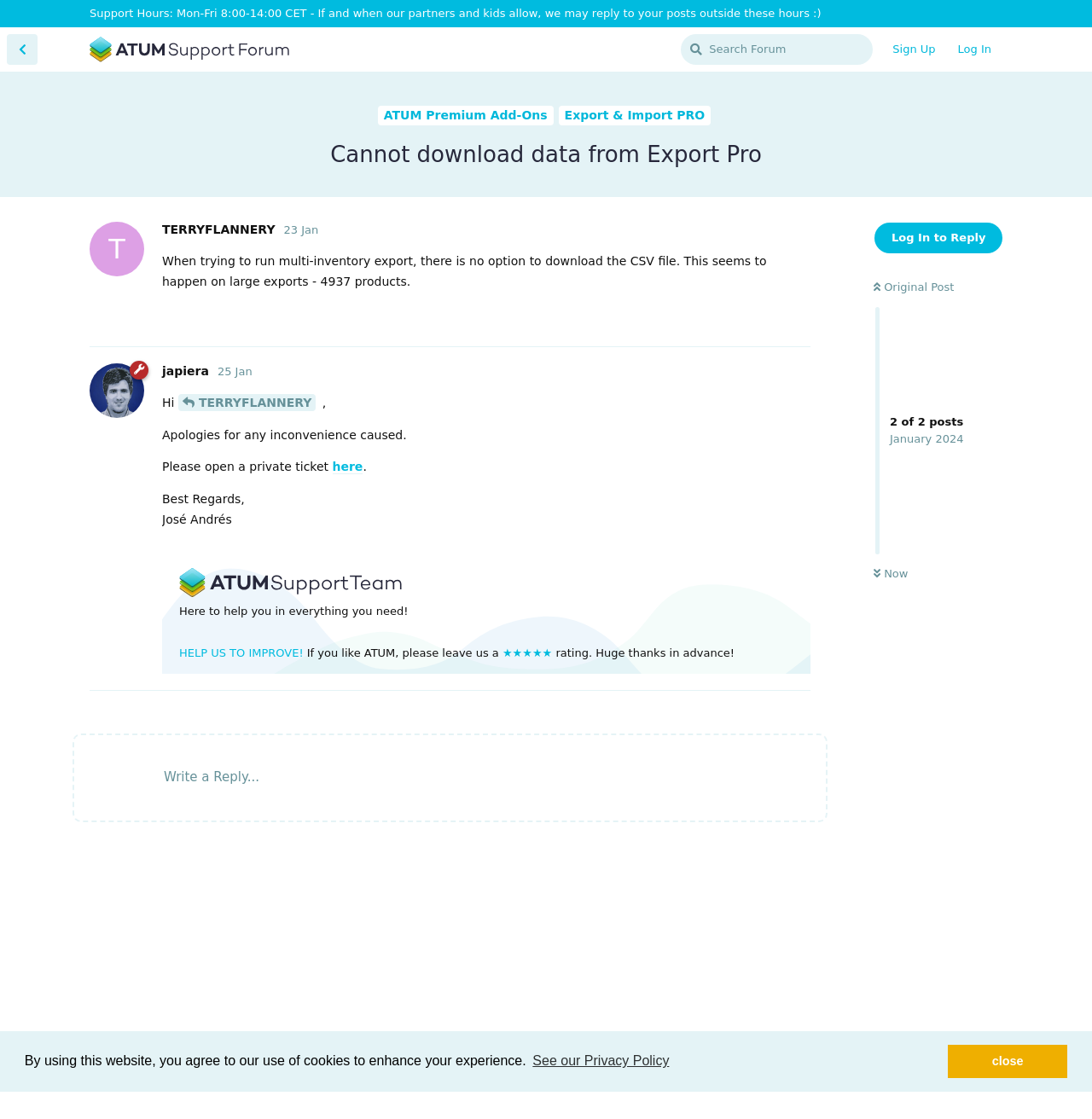Describe the webpage in detail, including text, images, and layout.

This webpage is the official support forum for ATUM Inventory Management for WooCommerce. At the top, there is a cookie consent dialog with a message explaining the use of cookies to enhance the user's experience. Below this dialog, there is a notice about support hours and a link to return to the discussion list.

The main content area is divided into three sections. The first section has a heading "ATUM Support Forum" with a link and an image. Below this, there is a search box and buttons to sign up and log in.

The second section contains a discussion thread with three articles. Each article has a heading with the username of the poster, a timestamp, and the post content. The first article has a heading "Cannot download data from Export Pro" and a post describing an issue with downloading a CSV file. The second article has a heading "japiera" and a post responding to the original issue. The third article has a heading "Write a Reply..." and is a text input field for users to write a reply.

Throughout the discussion thread, there are buttons to log in to reply, links to original posts, and timestamps for each post. There are also images and icons, such as a clock icon for timestamps and a star icon for ratings. At the bottom of the page, there is a call to action to help improve the forum and a link to leave a rating.